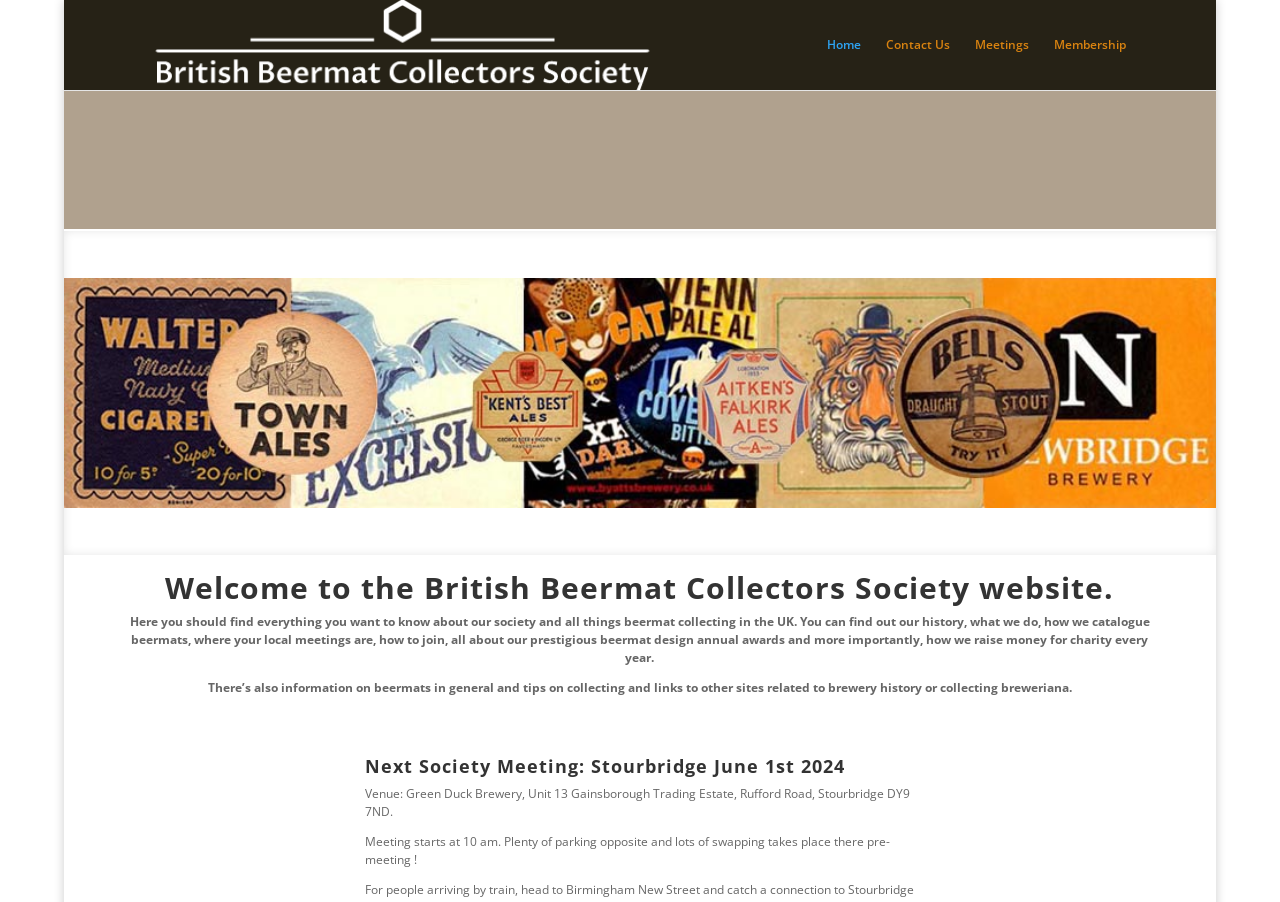Using the given description, provide the bounding box coordinates formatted as (top-left x, top-left y, bottom-right x, bottom-right y), with all values being floating point numbers between 0 and 1. Description: Accounts

None